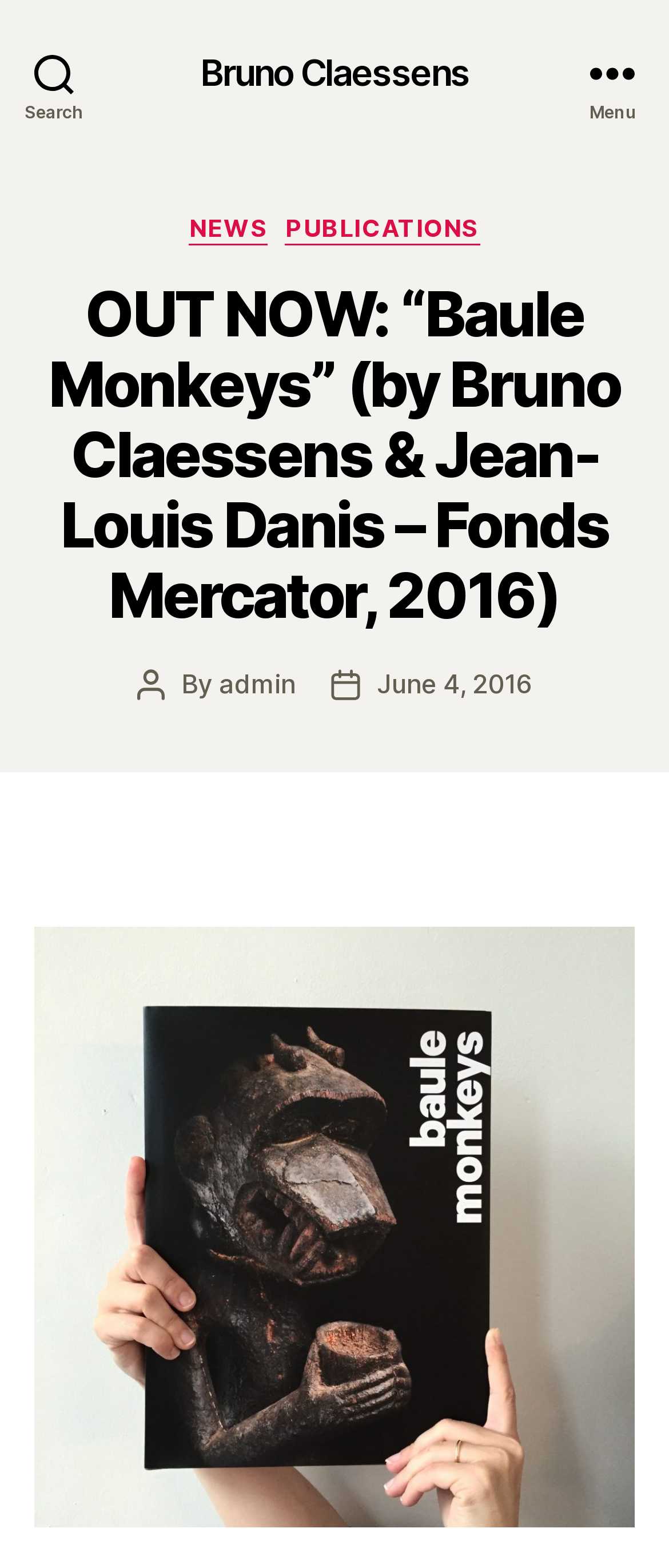Locate the bounding box coordinates of the element I should click to achieve the following instruction: "Read the NEWS category".

[0.283, 0.136, 0.401, 0.156]